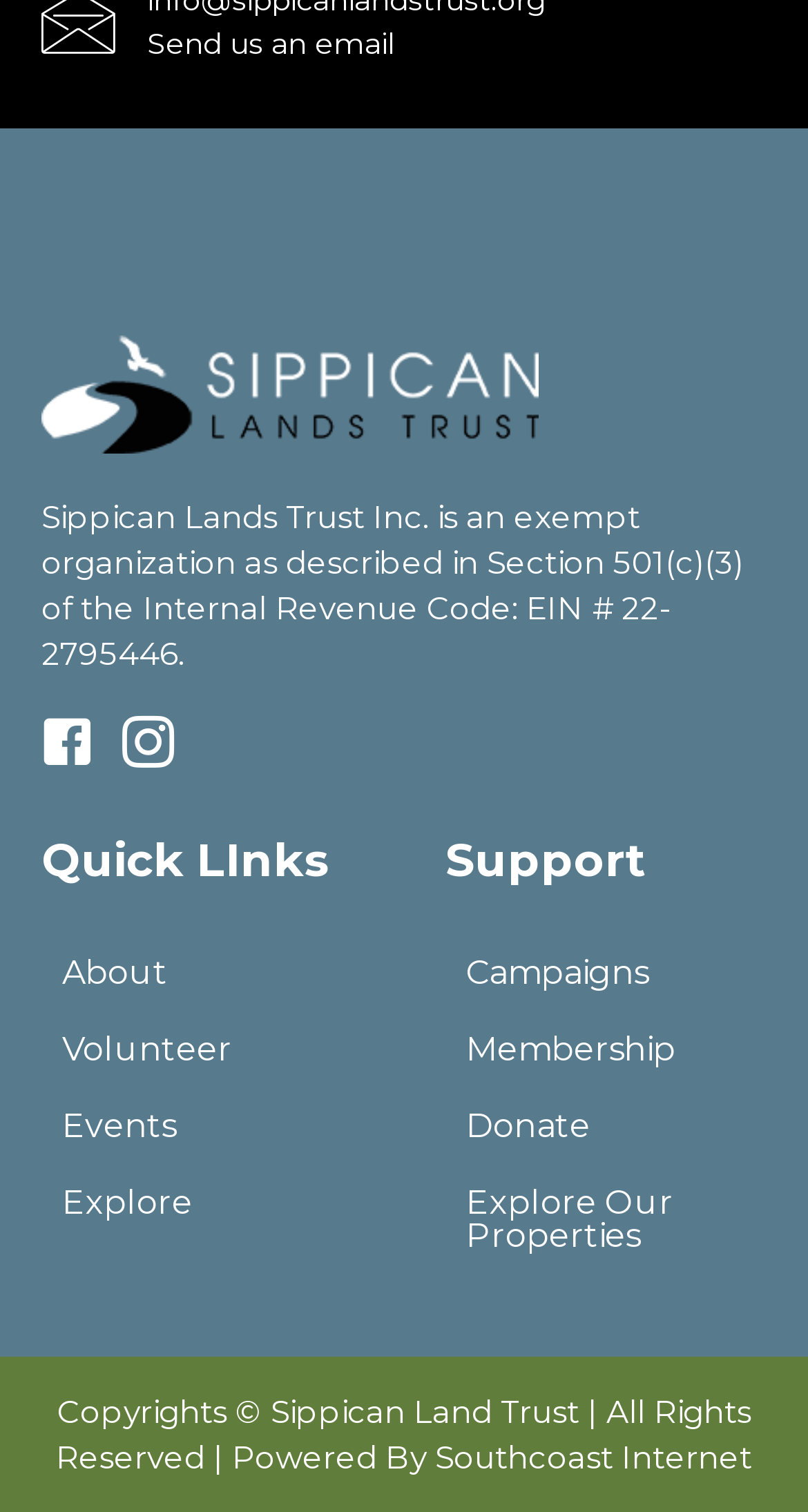Identify the bounding box coordinates of the element that should be clicked to fulfill this task: "Donate to Sippican Land Trust". The coordinates should be provided as four float numbers between 0 and 1, i.e., [left, top, right, bottom].

[0.551, 0.721, 0.949, 0.77]